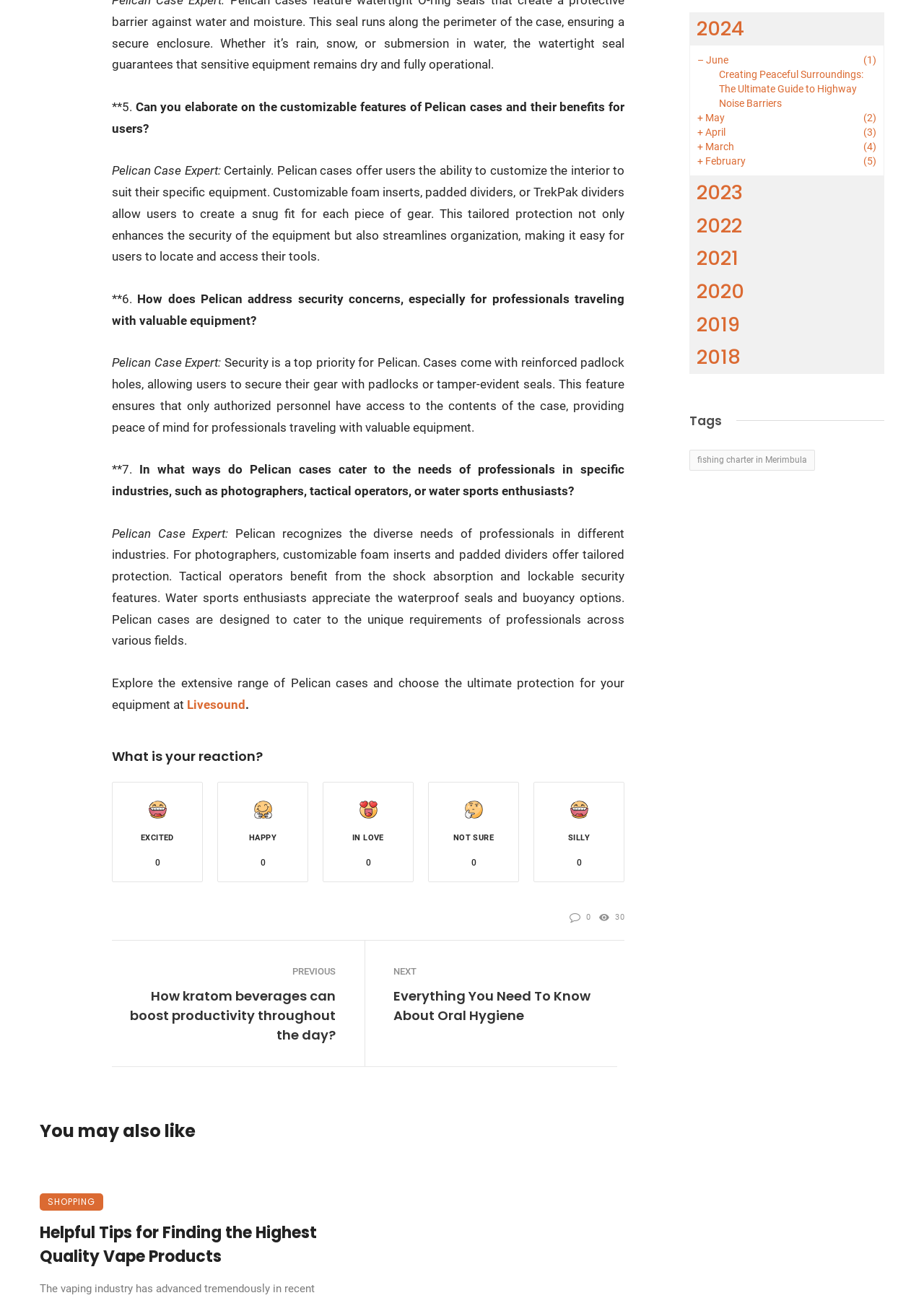Determine the bounding box coordinates for the HTML element mentioned in the following description: "B2B Directory". The coordinates should be a list of four floats ranging from 0 to 1, represented as [left, top, right, bottom].

None